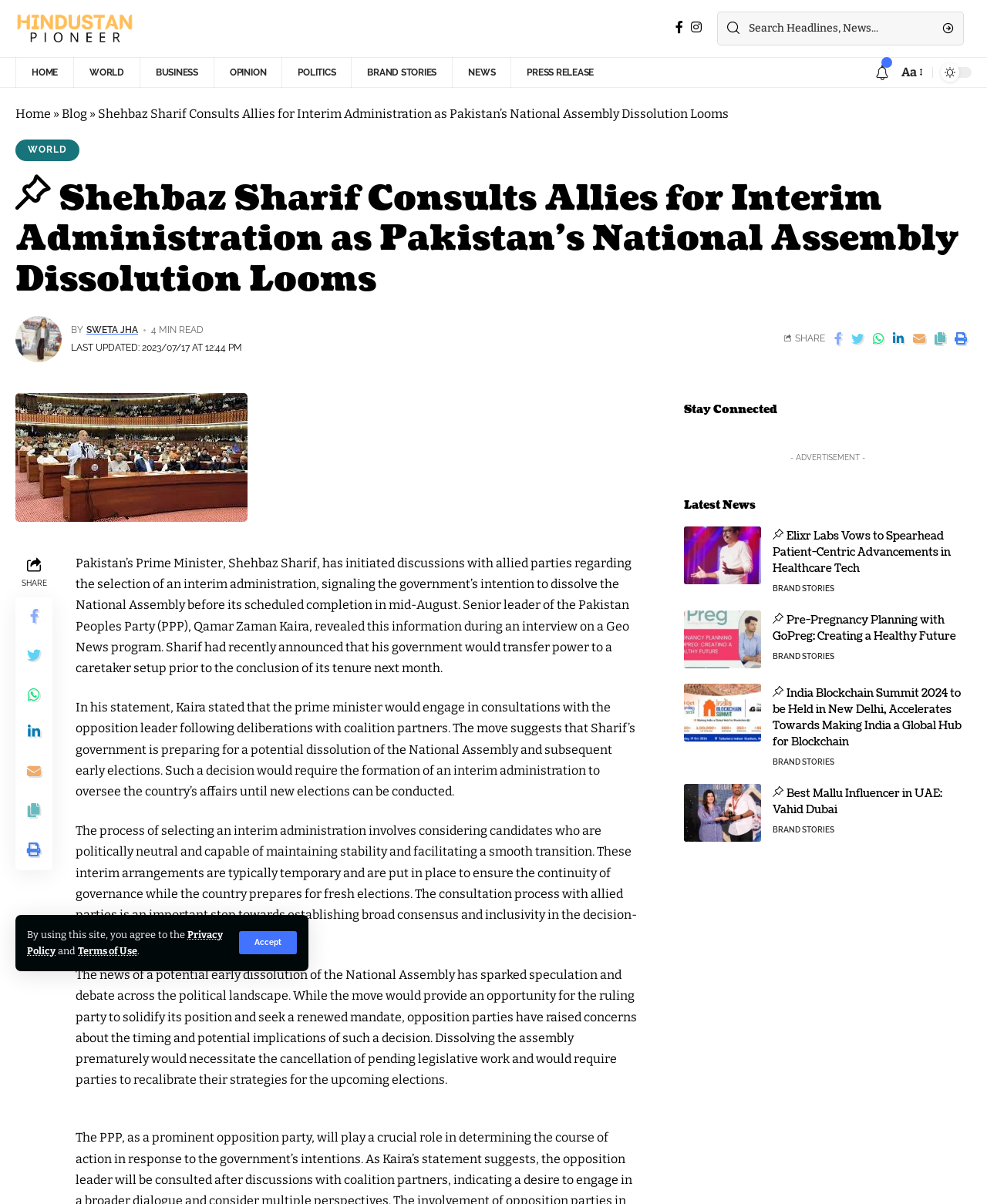Please find the bounding box coordinates of the element that needs to be clicked to perform the following instruction: "Go to Hindustan Pioneer homepage". The bounding box coordinates should be four float numbers between 0 and 1, represented as [left, top, right, bottom].

[0.016, 0.011, 0.135, 0.036]